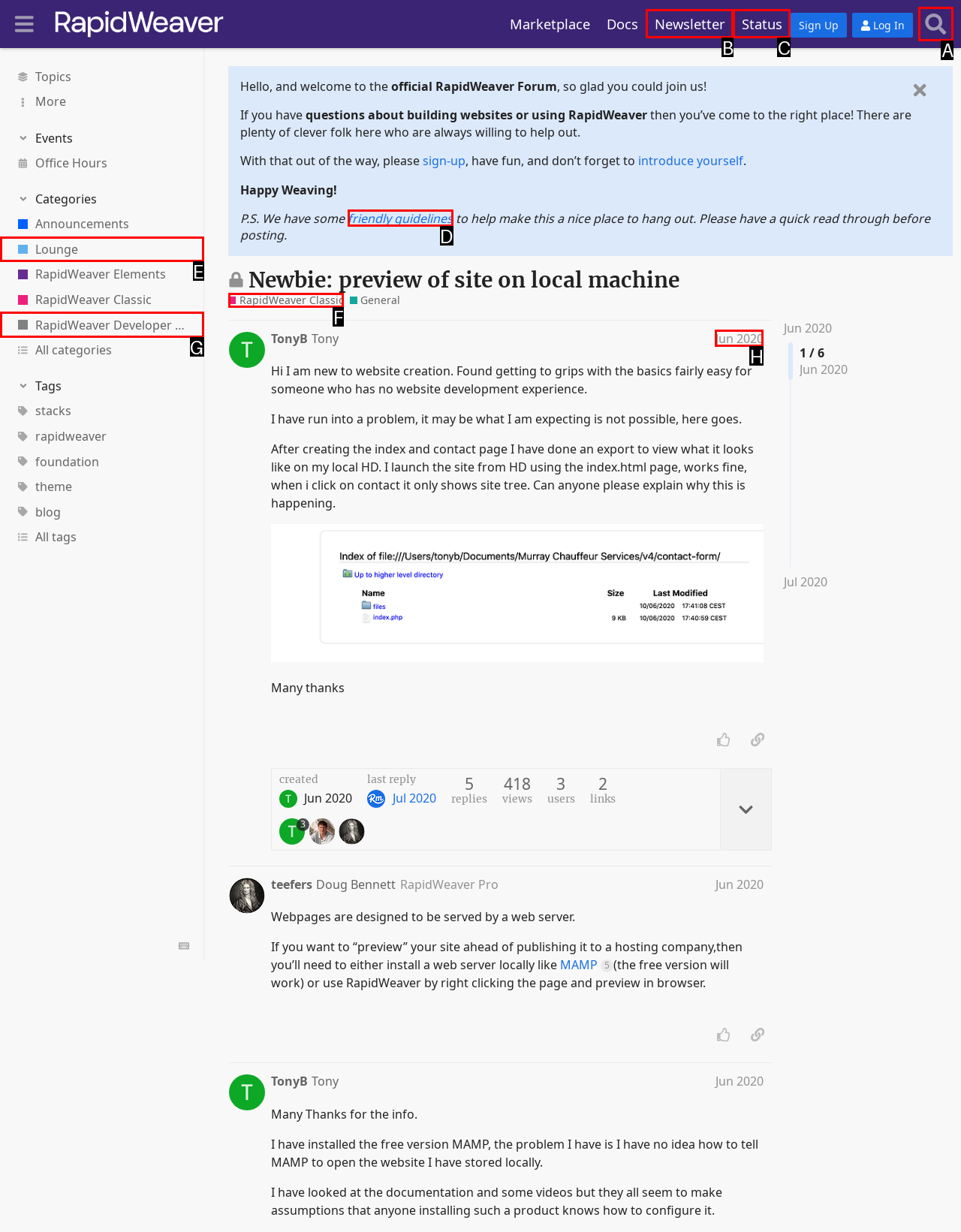To perform the task "Search in the forum", which UI element's letter should you select? Provide the letter directly.

A